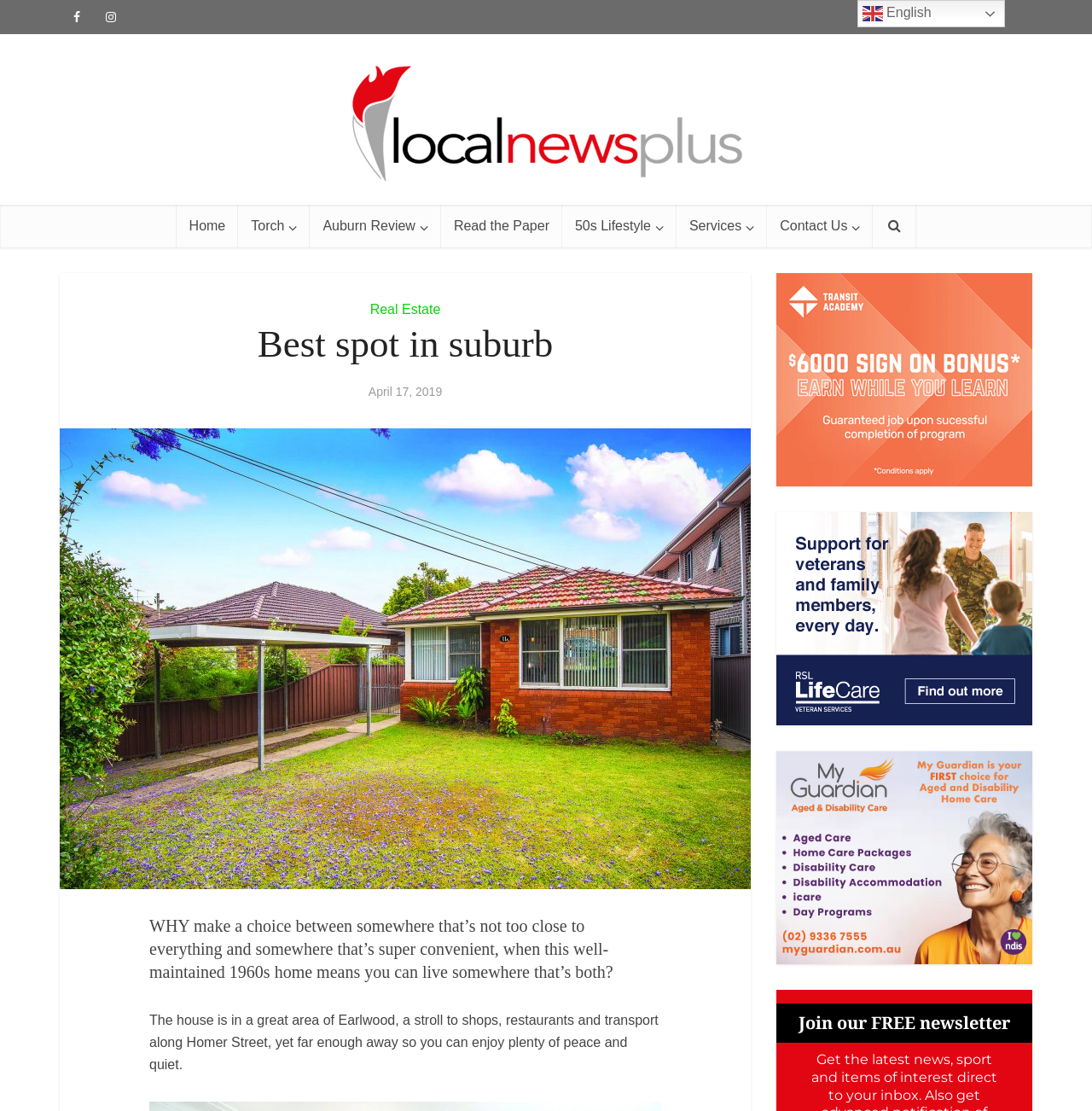Please specify the bounding box coordinates of the element that should be clicked to execute the given instruction: 'Switch to English language'. Ensure the coordinates are four float numbers between 0 and 1, expressed as [left, top, right, bottom].

[0.785, 0.0, 0.92, 0.025]